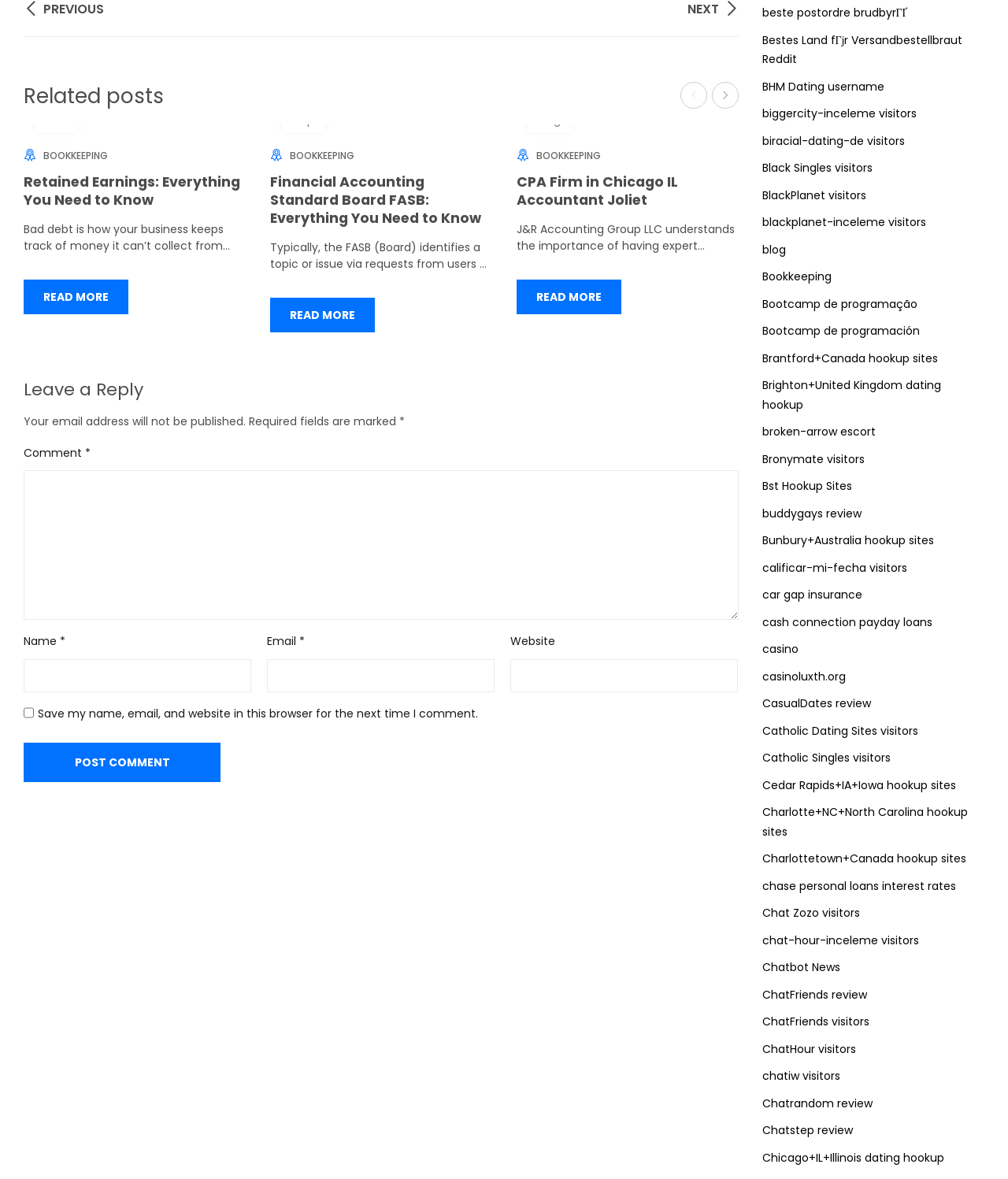What is the date of the second article?
Using the image, respond with a single word or phrase.

Sep 15